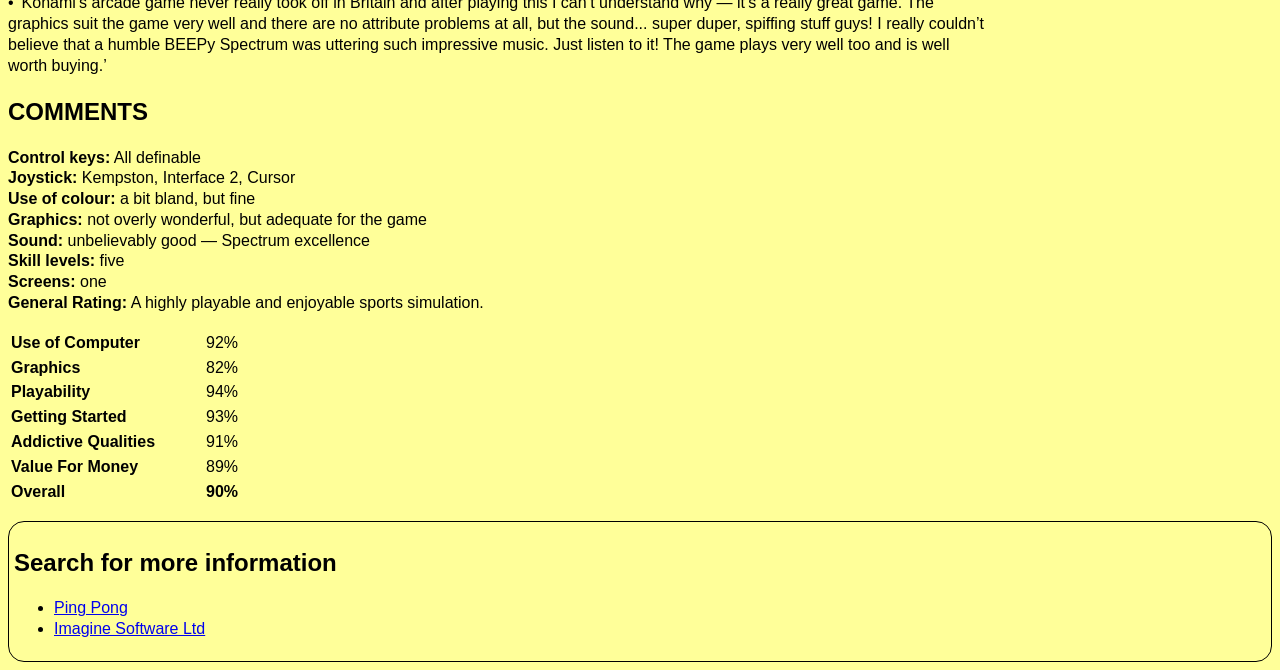Provide a one-word or one-phrase answer to the question:
What is the company name mentioned in the webpage?

Imagine Software Ltd